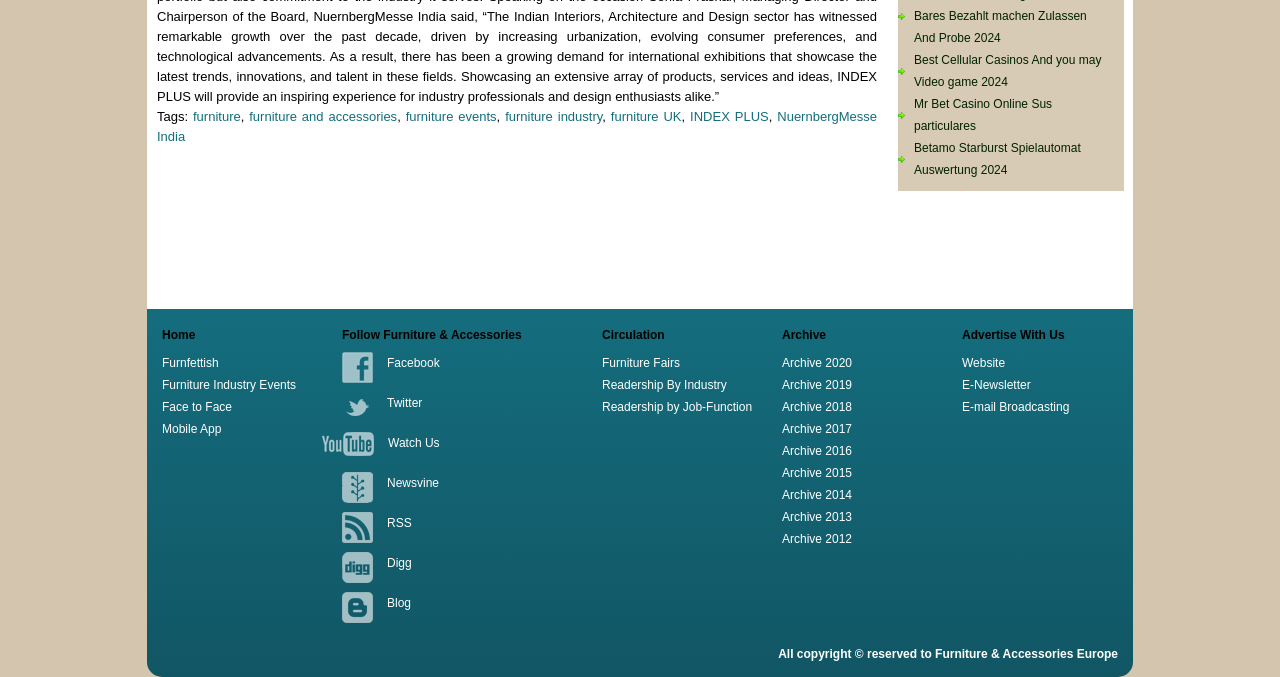Calculate the bounding box coordinates for the UI element based on the following description: "Archive 2013". Ensure the coordinates are four float numbers between 0 and 1, i.e., [left, top, right, bottom].

[0.611, 0.753, 0.666, 0.774]